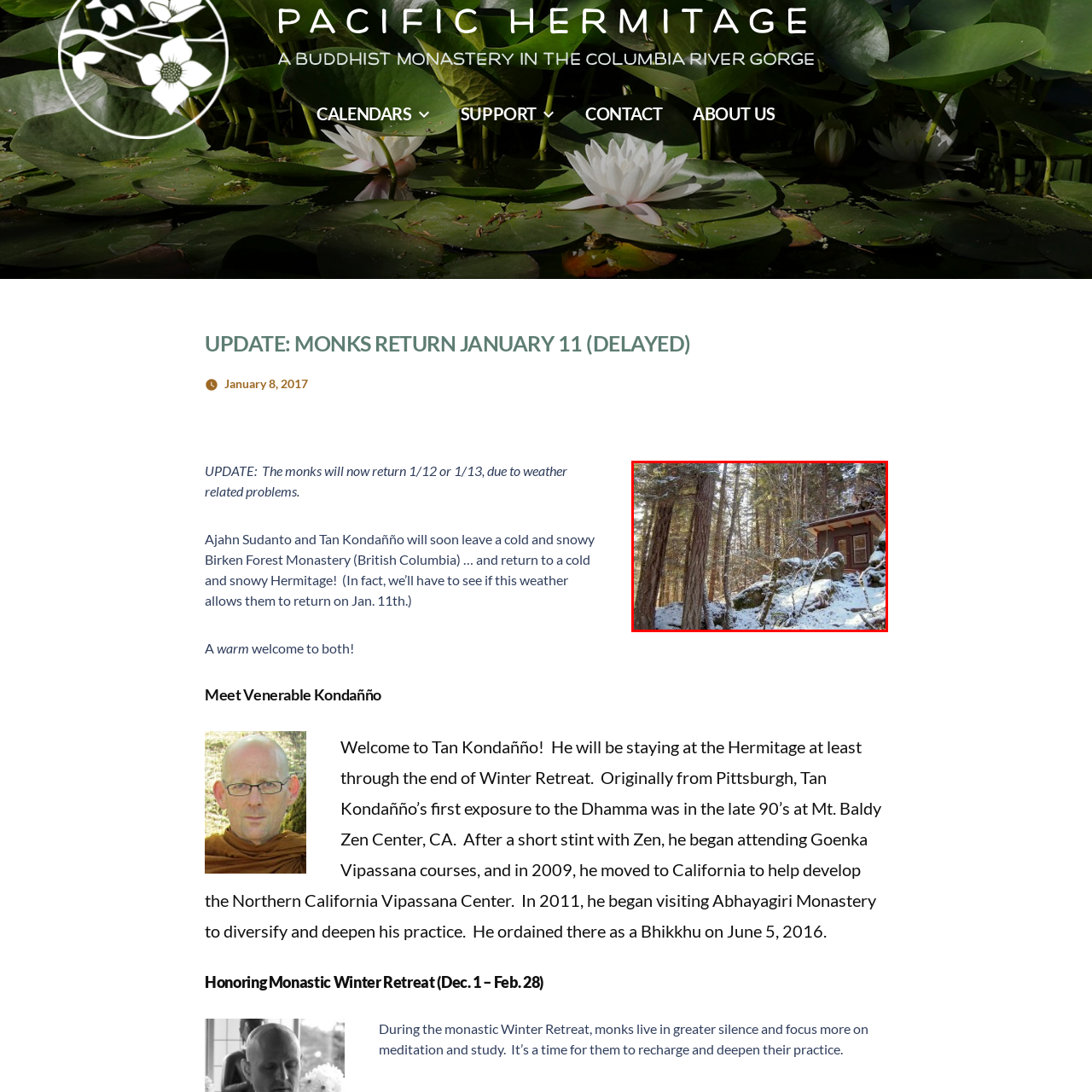Provide a thorough description of the image enclosed within the red border.

The image captures a serene winter scene at the Pacific Hermitage, a Buddhist monastery nestled in the tranquil Columbia River Gorge. In the foreground, you can see a cozy building partially obscured by snow-covered rocks and surrounded by tall trees, their trunks indicating the rich, natural setting of the area. The fresh snow blankets the ground, creating a peaceful atmosphere that is ideal for reflection and meditation. This environment not only enhances the spiritual experience but also mirrors the peaceful solitude that the monks seek during their monastic Winter Retreat, emphasizing a return to nature in a time of quiet contemplation.